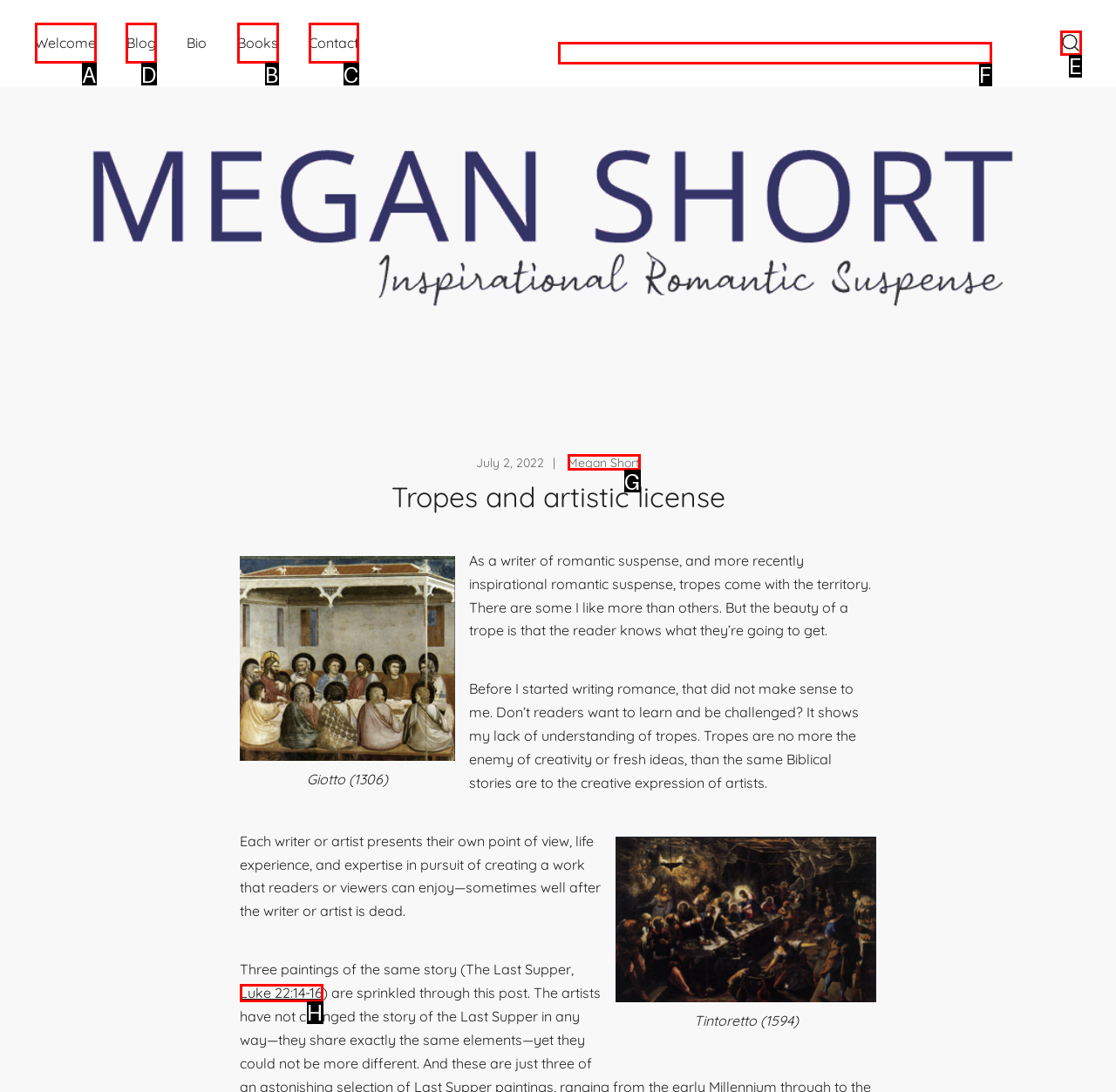Determine the letter of the UI element that will complete the task: View the blog
Reply with the corresponding letter.

D